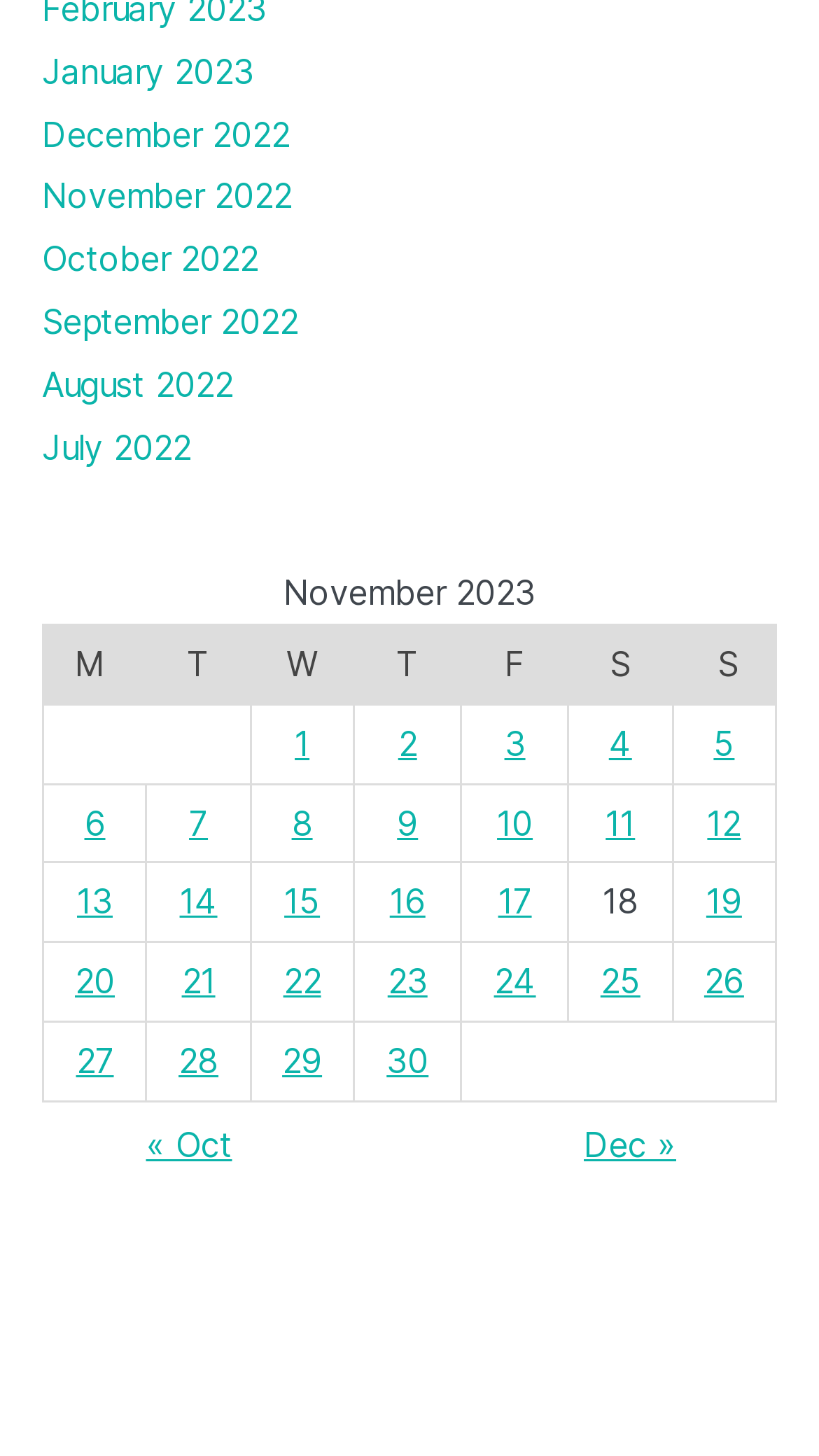What is the text of the first gridcell in the second row?
Please provide a comprehensive answer based on the details in the screenshot.

The second row of the table has a gridcell with the text 'Posts published on November 1, 2023', which is also a link.